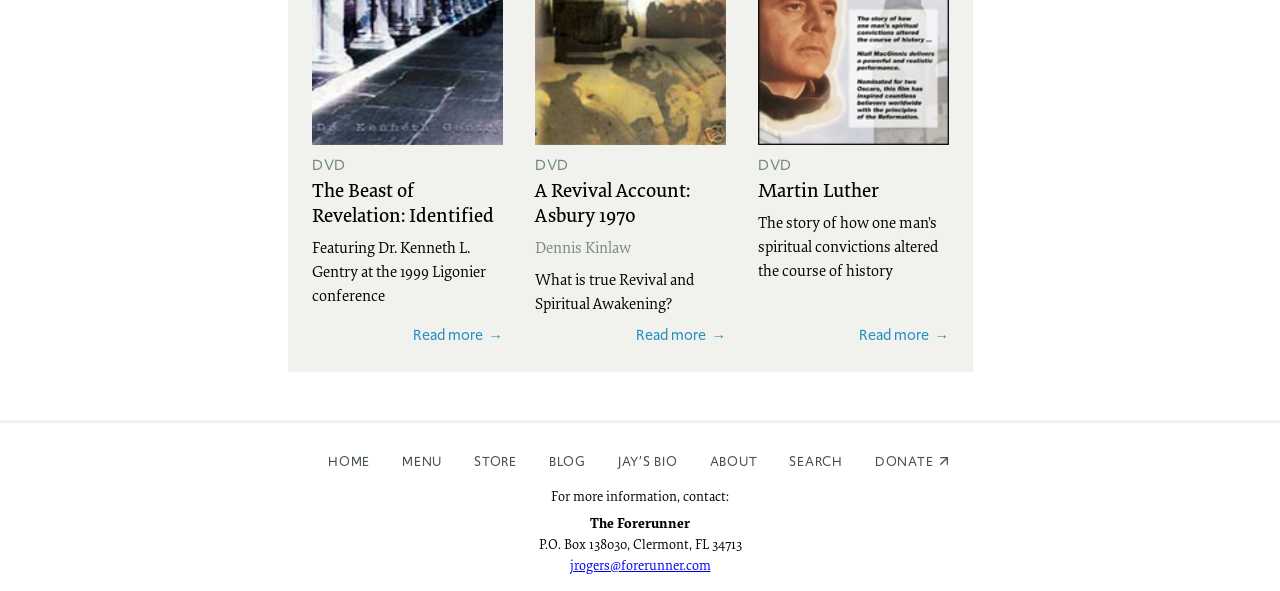Based on the image, provide a detailed response to the question:
How many navigation links are there?

I counted the number of link elements under the 'Main navigation' section, which are 'HOME', 'MENU', 'STORE', 'BLOG', 'JAY’S BIO', 'ABOUT', 'SEARCH', and 'DONATE', and found that there are 8 navigation links in total.